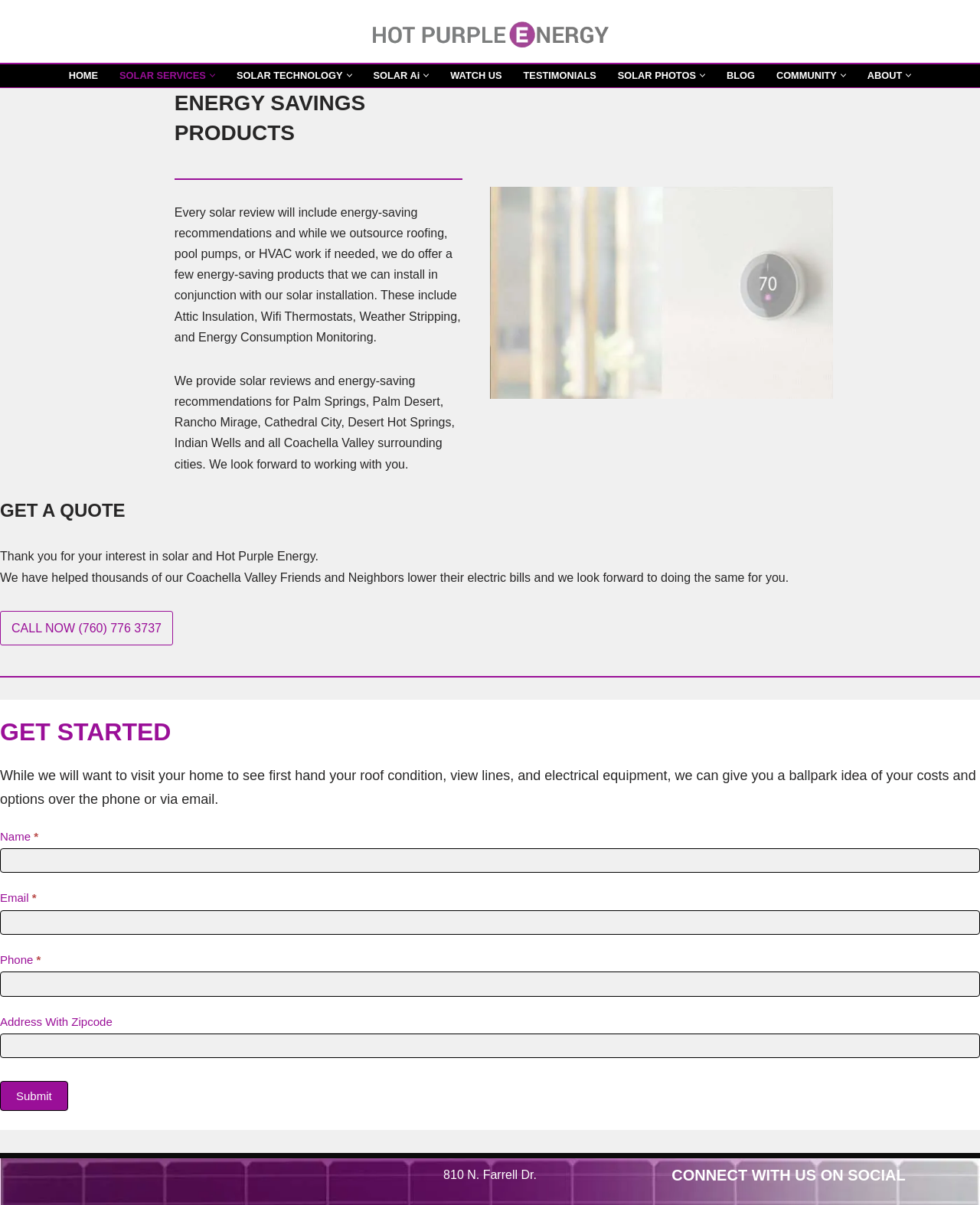Find the bounding box coordinates for the element that must be clicked to complete the instruction: "Click on the 'Submit' button". The coordinates should be four float numbers between 0 and 1, indicated as [left, top, right, bottom].

[0.0, 0.897, 0.069, 0.922]